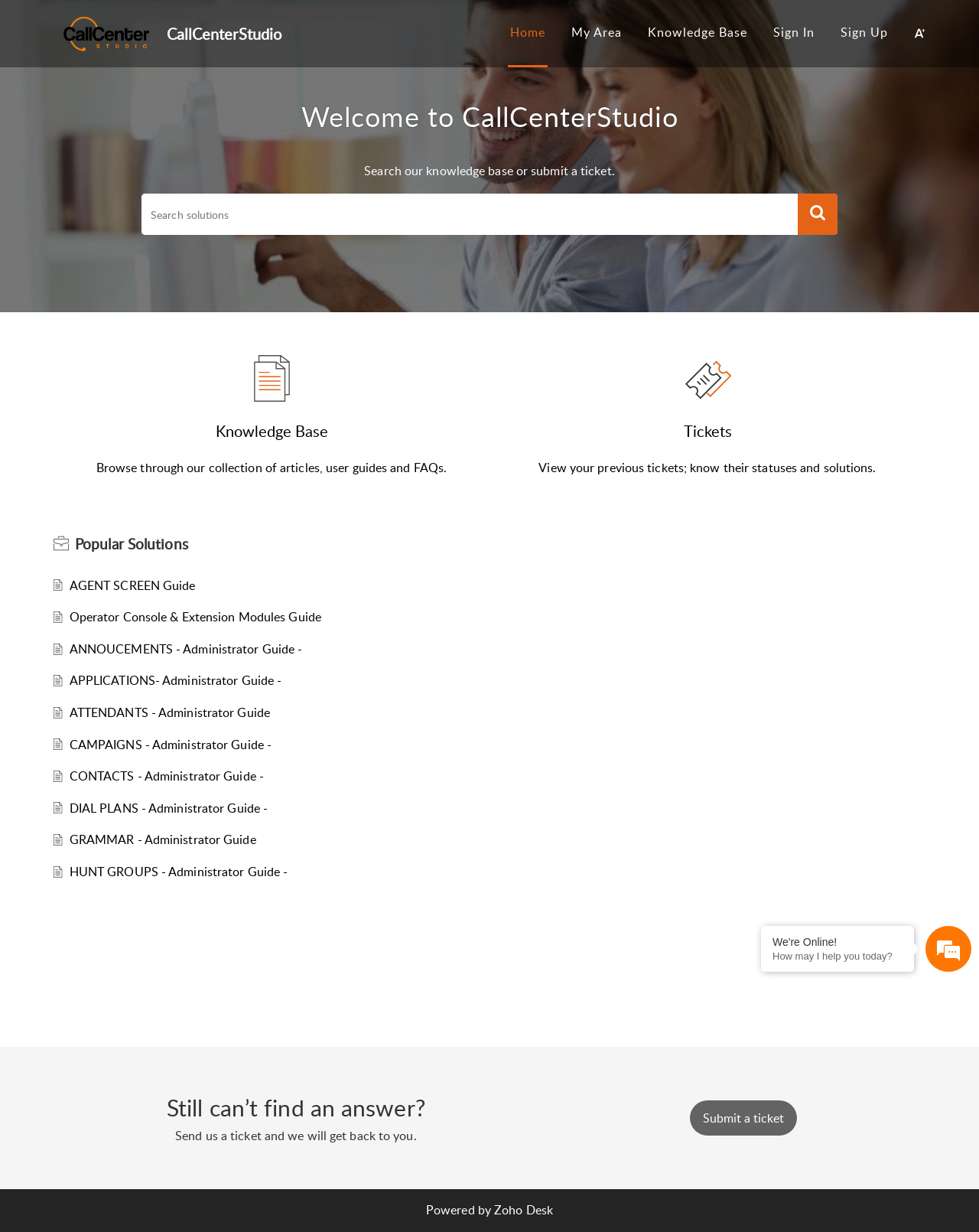Provide the bounding box coordinates of the section that needs to be clicked to accomplish the following instruction: "Submit a ticket."

[0.705, 0.893, 0.814, 0.922]